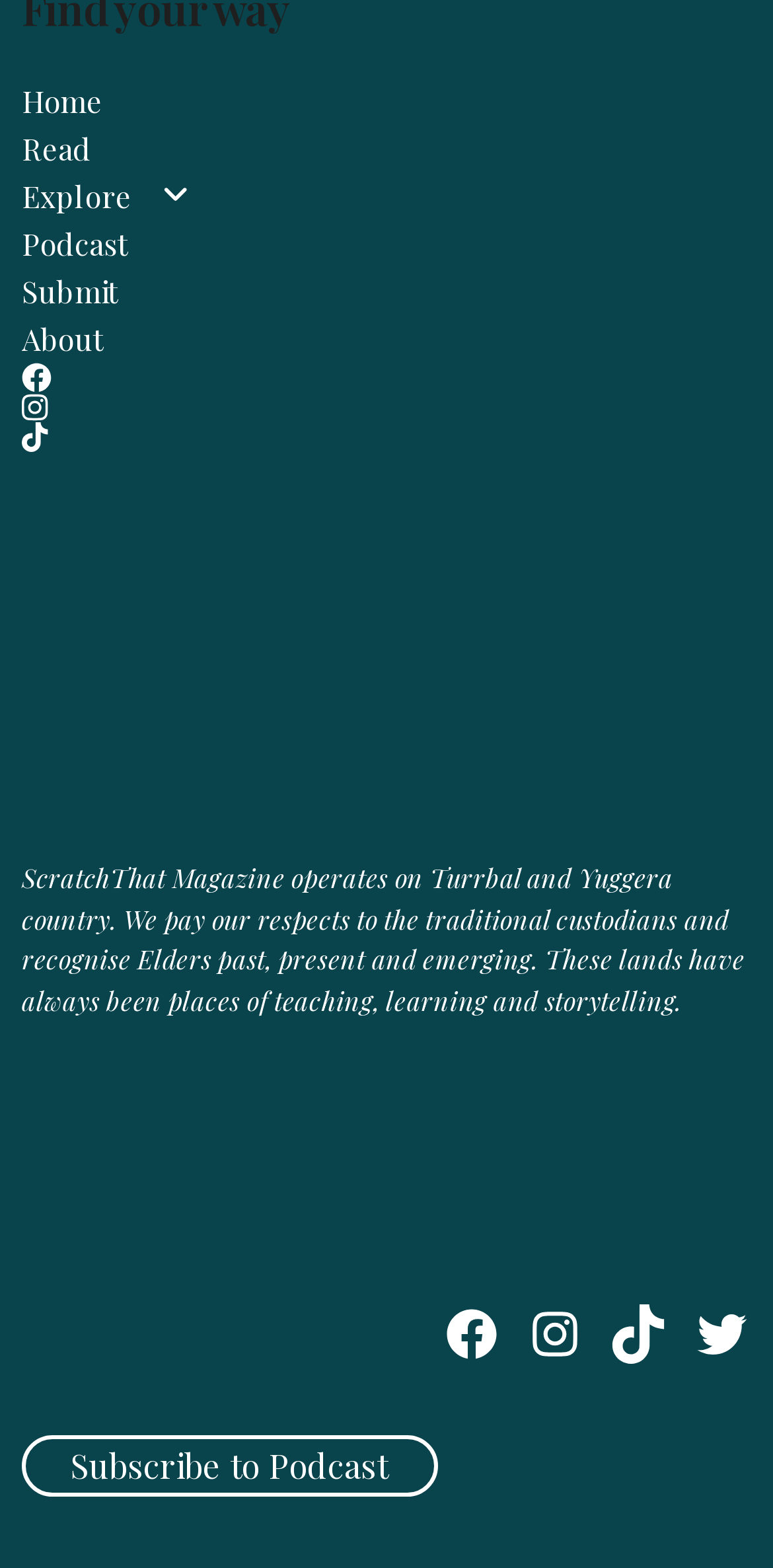Please locate the bounding box coordinates of the element's region that needs to be clicked to follow the instruction: "listen to podcast". The bounding box coordinates should be provided as four float numbers between 0 and 1, i.e., [left, top, right, bottom].

[0.028, 0.14, 0.972, 0.17]